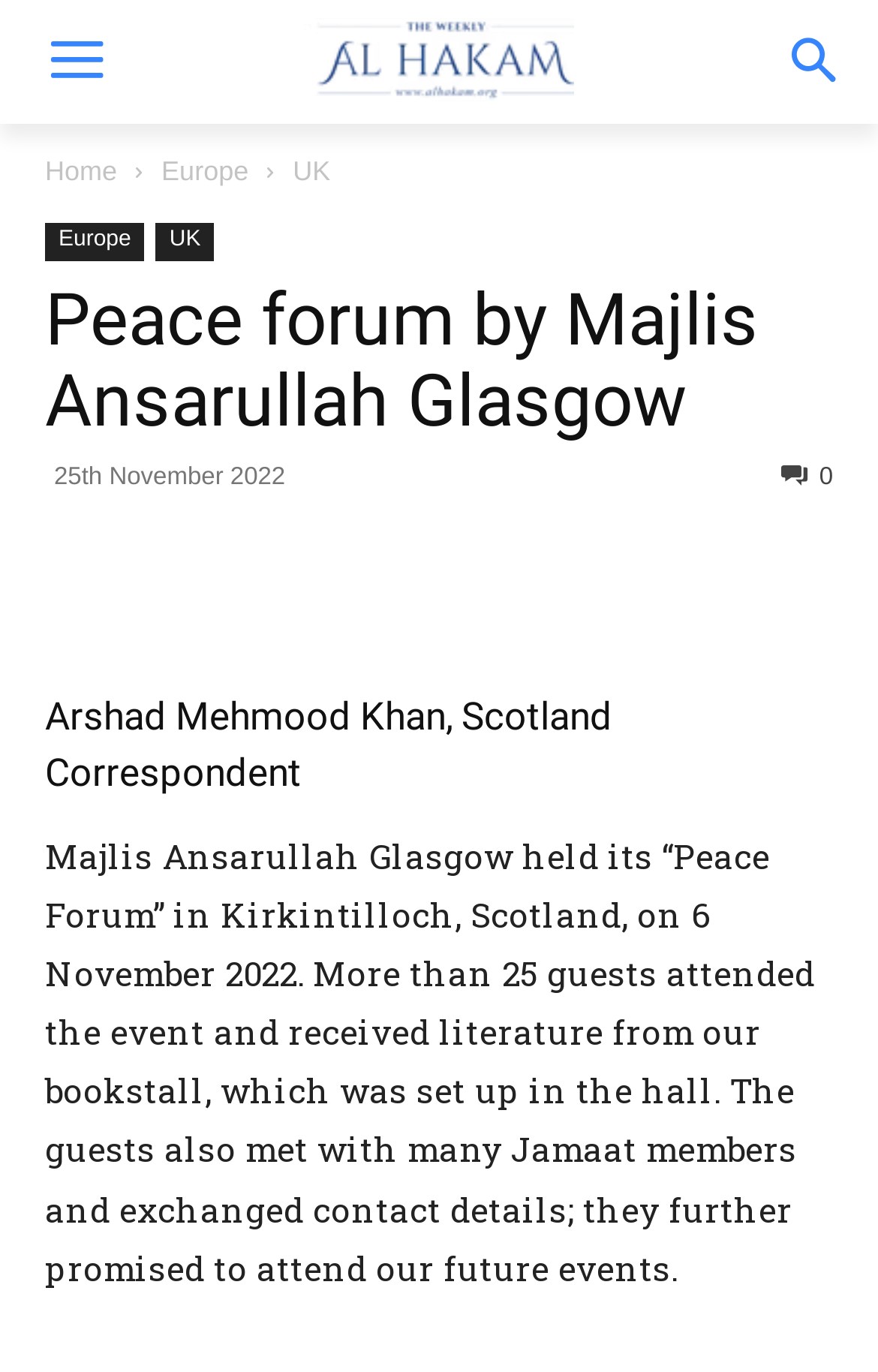Articulate a detailed summary of the webpage's content and design.

The webpage is about a "Peace Forum" event held by Majlis Ansarullah Glasgow. At the top left, there is an "Al Hakam" logo, which is an image linked to another webpage. Below the logo, there are three links: "Home", "Europe", and "UK", which are likely navigation links to other sections of the website.

To the right of these links, there is a sub-menu with "Europe" and "UK" links again, which may provide more specific navigation options. Below this sub-menu, there is a large header section that spans almost the entire width of the page. This section contains the title "Peace forum by Majlis Ansarullah Glasgow" and a timestamp "25th November 2022". There is also a linked icon with no text description.

The main content of the webpage starts below this header section. There is a heading that reads "Arshad Mehmood Khan, Scotland Correspondent", followed by a block of text that summarizes the event. The text describes the "Peace Forum" event, which was attended by more than 25 guests, and mentions that literature was distributed and contacts were exchanged.

On the right side of the page, there are four social media links, represented by icons, which allow users to share the content on various platforms. Overall, the webpage provides information about a specific event organized by Majlis Ansarullah Glasgow, with a focus on the details of the event and its outcomes.